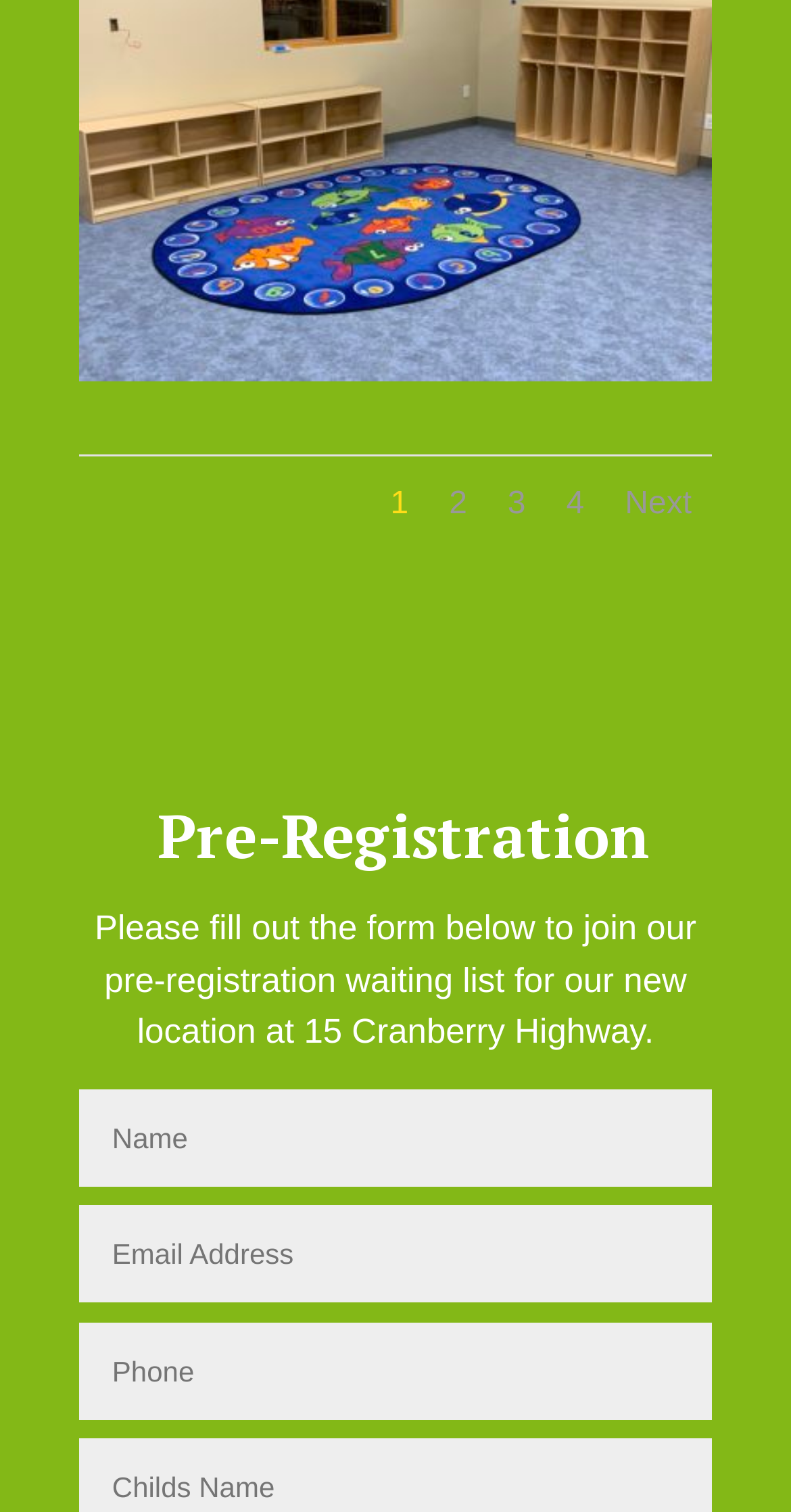Respond with a single word or phrase for the following question: 
What is the purpose of the form?

Join pre-registration waiting list